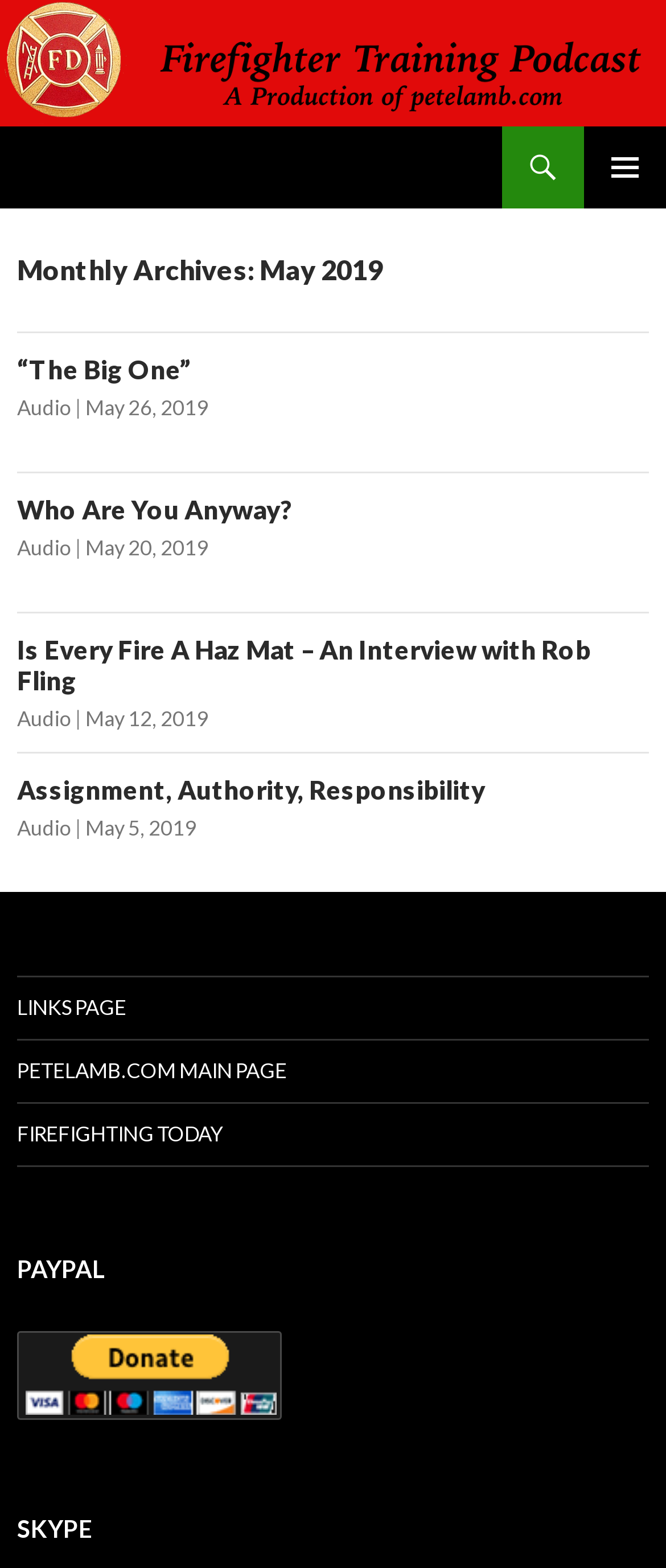What is the date of the last article?
Using the visual information, respond with a single word or phrase.

May 26, 2019